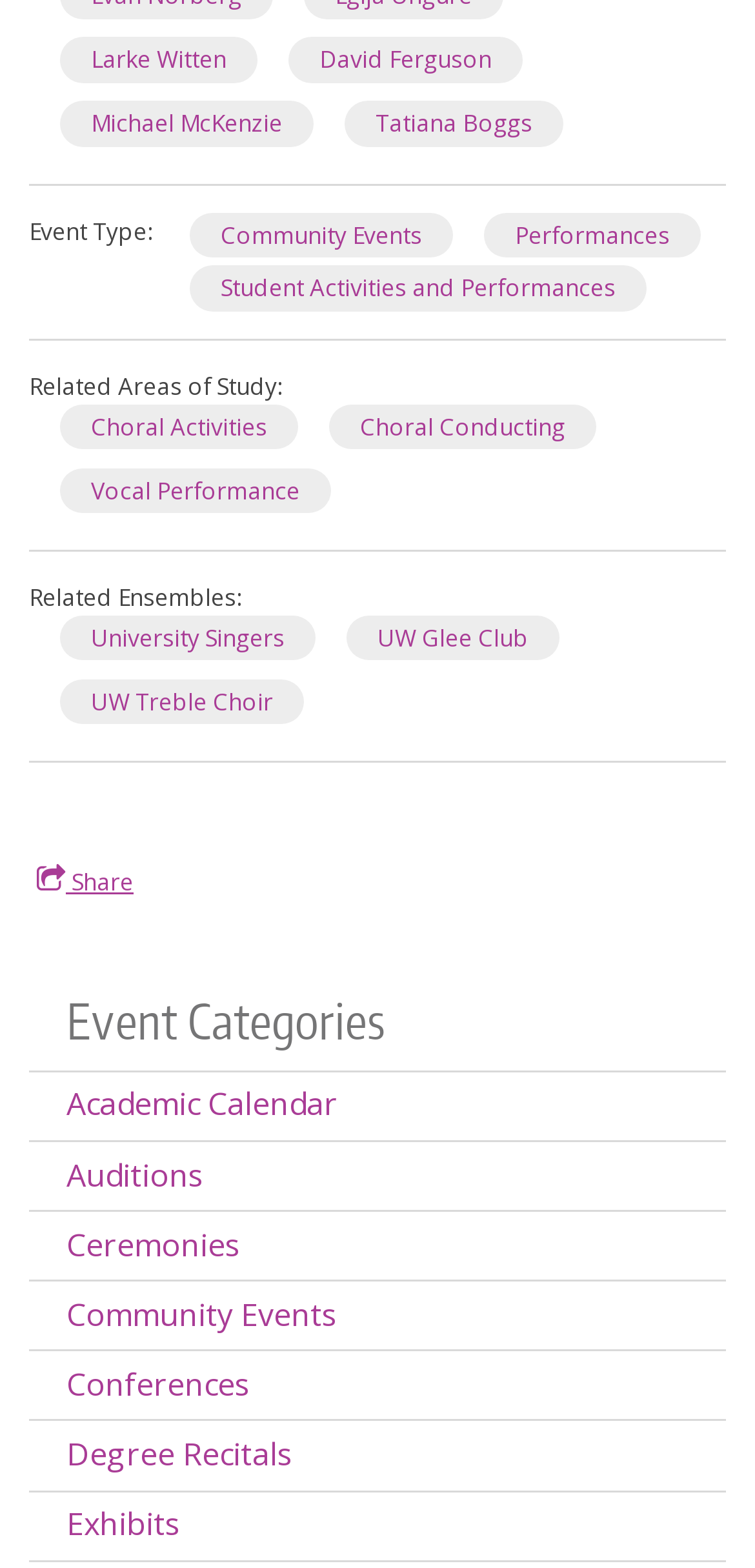Please determine the bounding box coordinates for the element that should be clicked to follow these instructions: "Explore Community Events".

[0.251, 0.135, 0.6, 0.164]